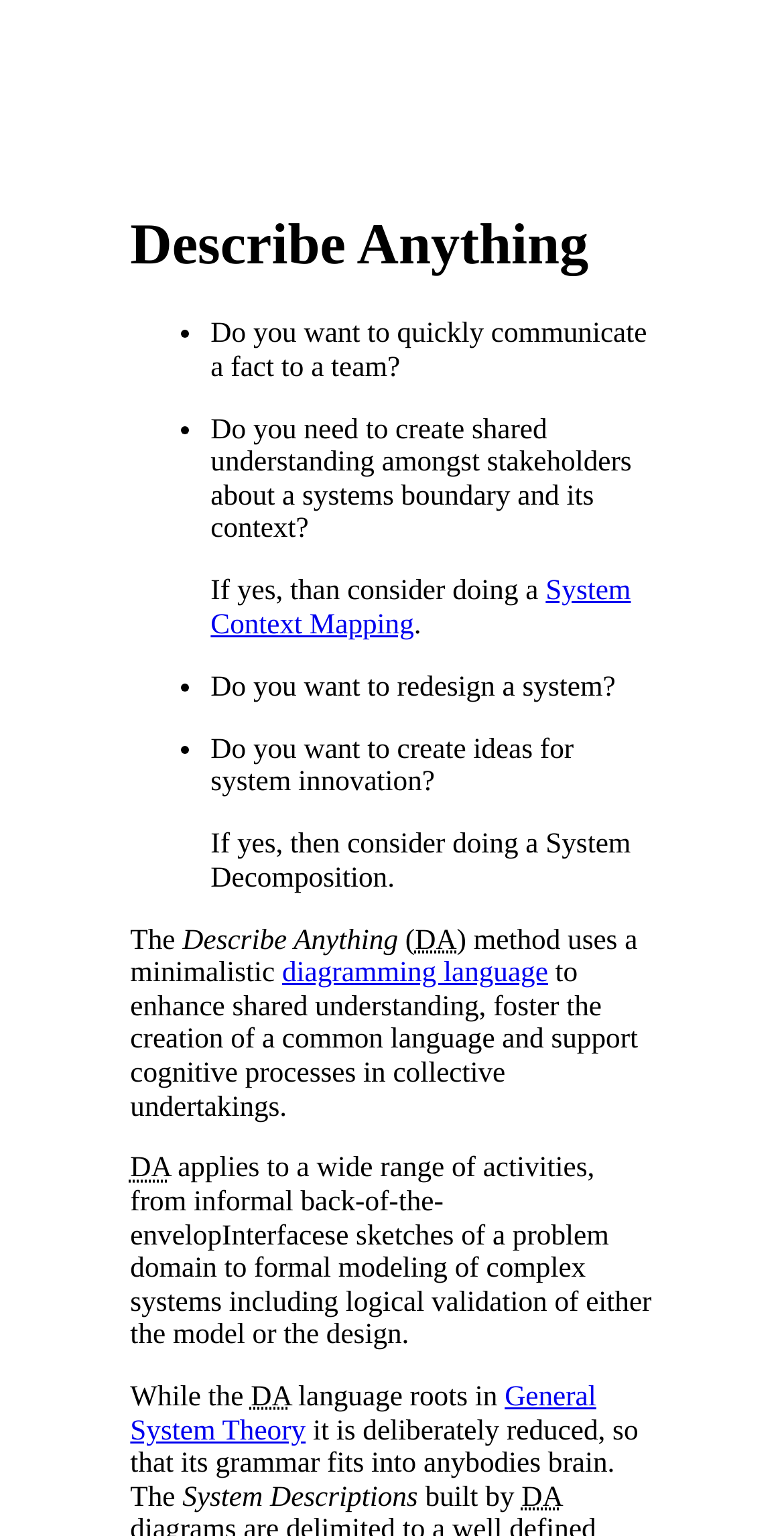Describe every aspect of the webpage in a detailed manner.

The webpage is the homepage of the "Describe Anything" method. At the top, there is a large heading with the same title. Below the heading, there is a list of bullet points with short descriptions of the method's applications, such as quickly communicating facts to a team, creating shared understanding among stakeholders, and redesigning systems. Each bullet point is marked with a list marker (•) and includes a brief text description.

The first bullet point asks if the user wants to quickly communicate a fact to a team, followed by a brief text description. The second bullet point asks if the user needs to create shared understanding among stakeholders about a system's boundary and its context, with a link to "System Context Mapping" and a period at the end. The third bullet point asks if the user wants to redesign a system, and the fourth bullet point asks if the user wants to create ideas for system innovation, with a suggestion to consider doing a "System Decomposition".

Below the list of bullet points, there is a paragraph of text that describes the "Describe Anything" method, stating that it uses a minimalistic diagramming language to enhance shared understanding, foster the creation of a common language, and support cognitive processes in collective undertakings. The text also mentions that the method applies to a wide range of activities, from informal sketches to formal modeling of complex systems.

The webpage also includes several mentions of the abbreviation "DA" for "Describe Anything", which is used throughout the text. Additionally, there are links to "diagramming language" and "General System Theory", which provide further information on the method's roots and applications. At the bottom of the page, there is a mention of "System Descriptions" built by the "Describe Anything" method.